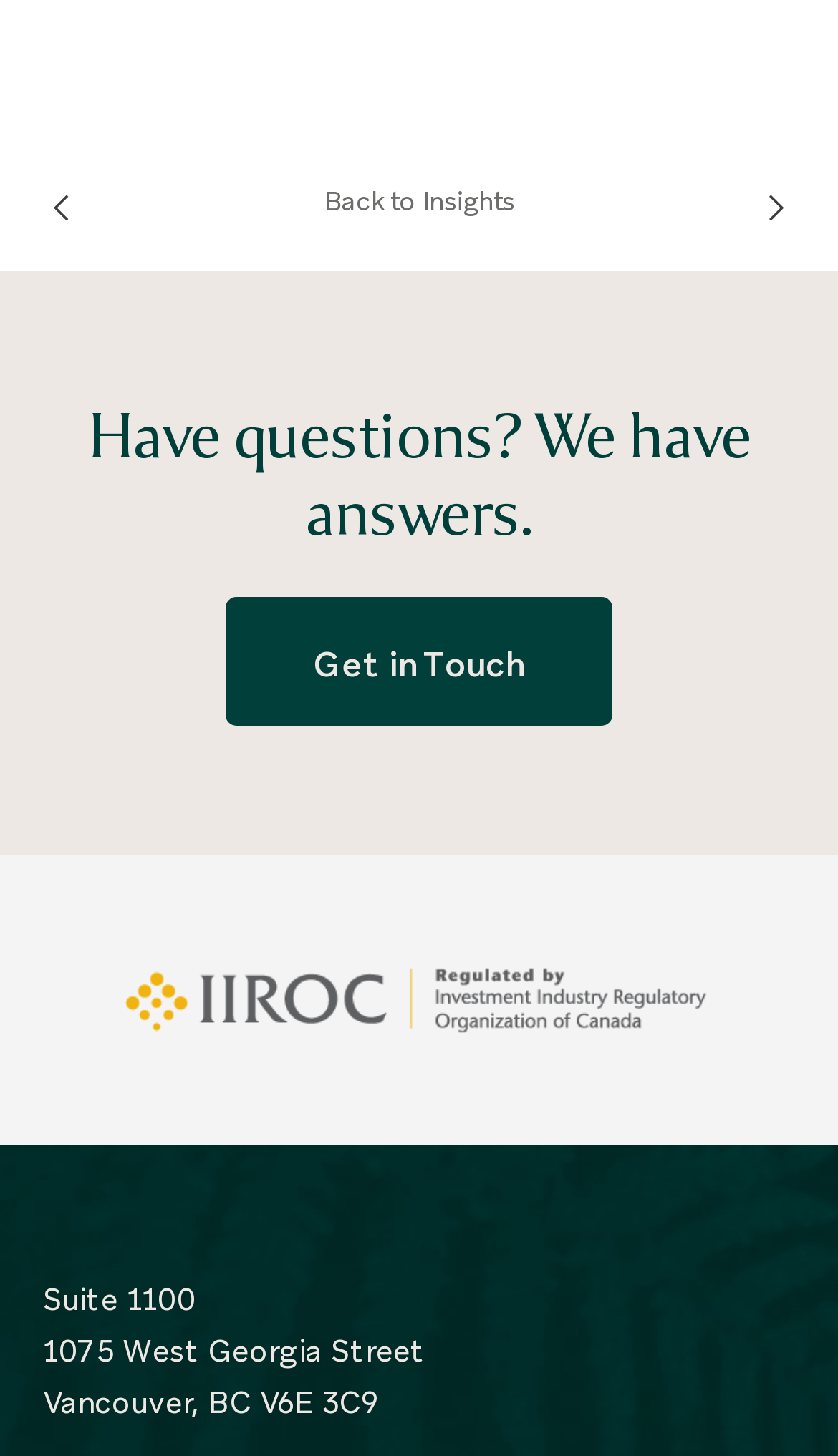Respond with a single word or phrase to the following question: What is the symbol represented by ''?

An arrow